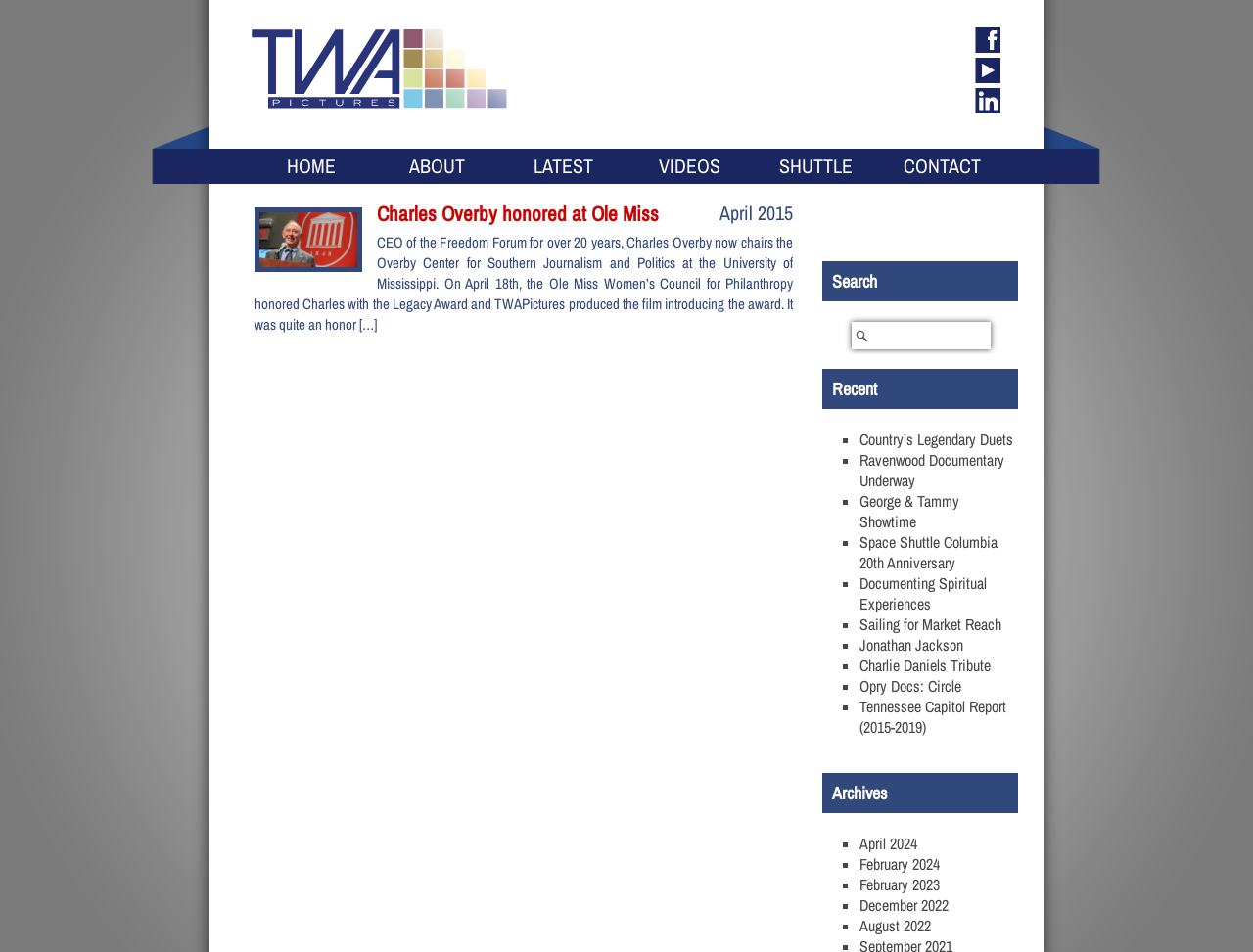How many links are in the top navigation bar?
Based on the image, give a concise answer in the form of a single word or short phrase.

6